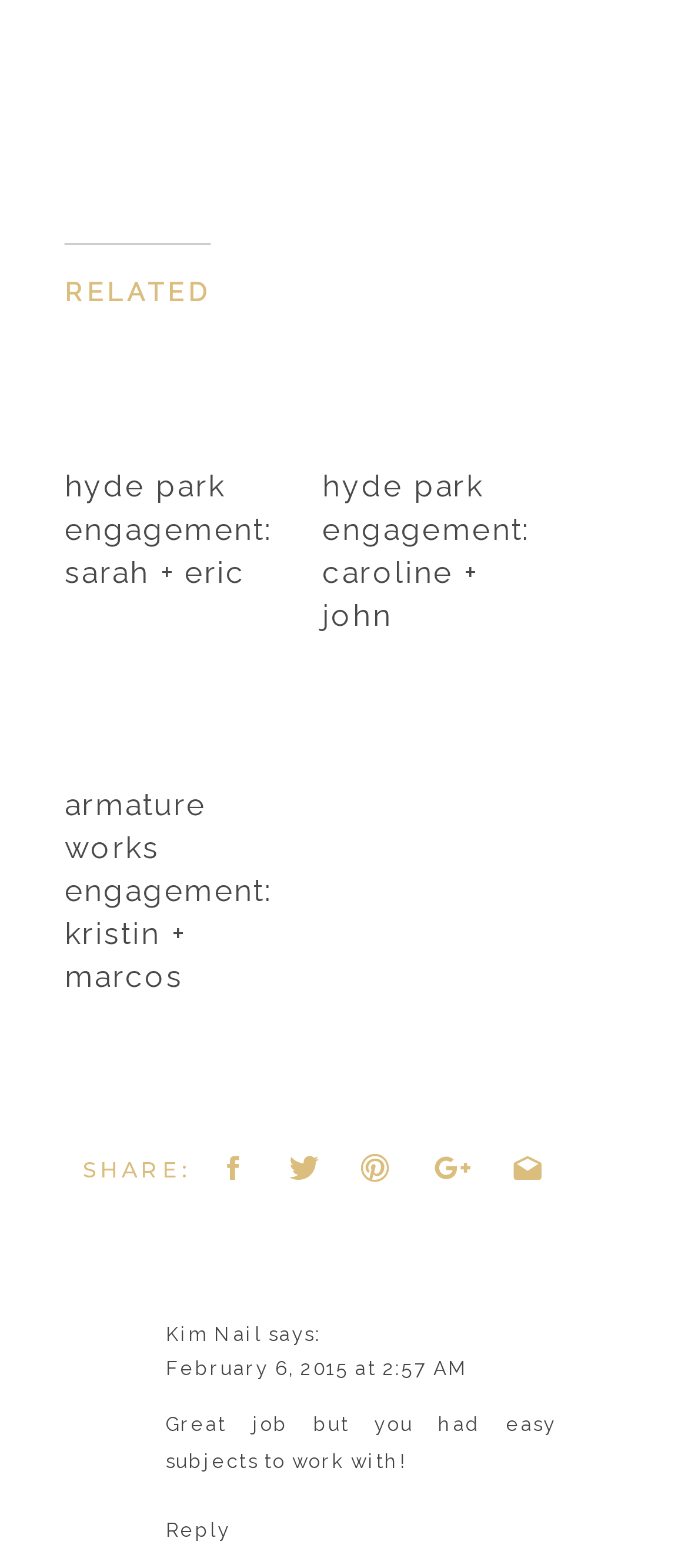Please specify the bounding box coordinates of the clickable region to carry out the following instruction: "Click the Logo link". The coordinates should be four float numbers between 0 and 1, in the format [left, top, right, bottom].

None